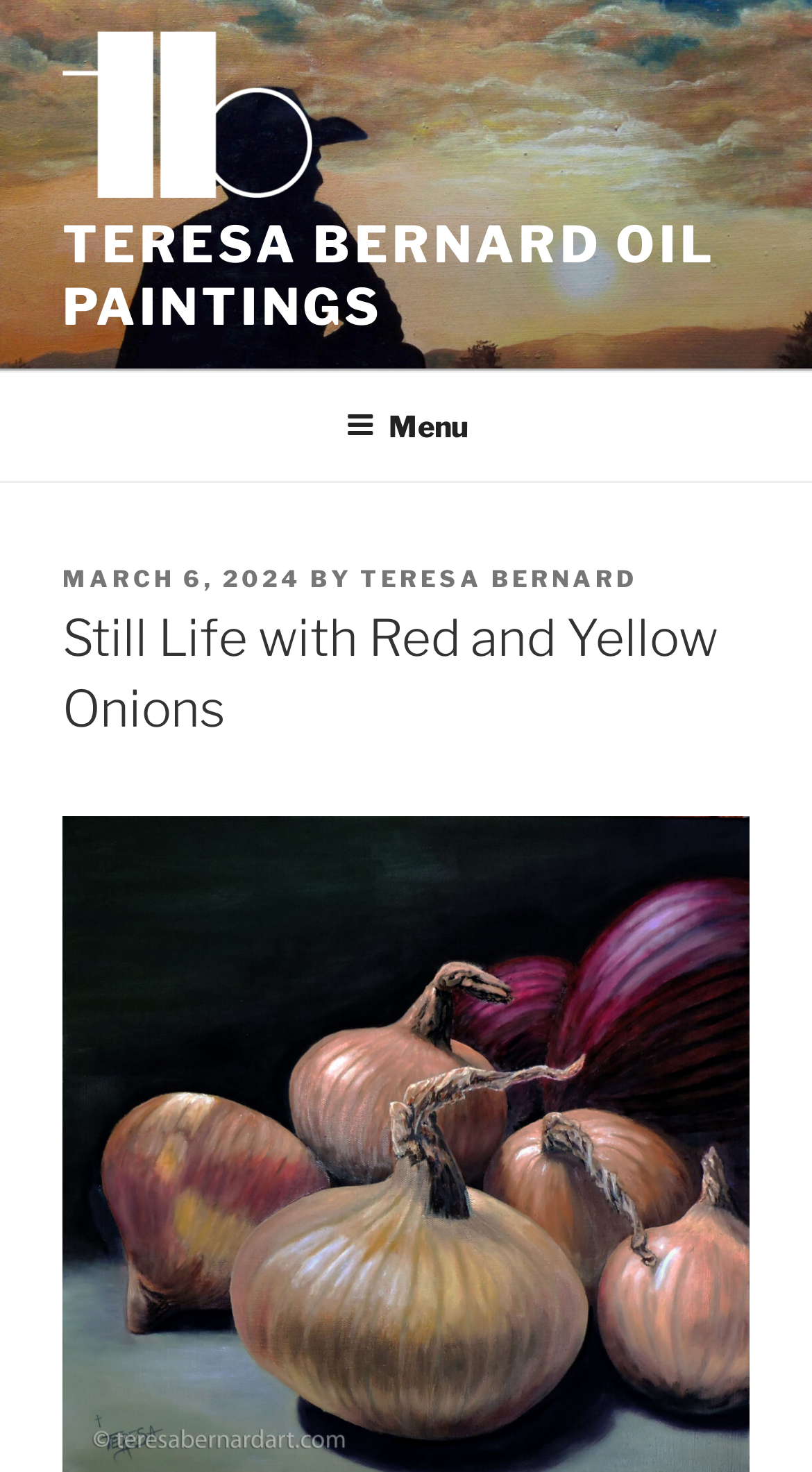Answer this question using a single word or a brief phrase:
What is the size of the painting?

18x18 inch